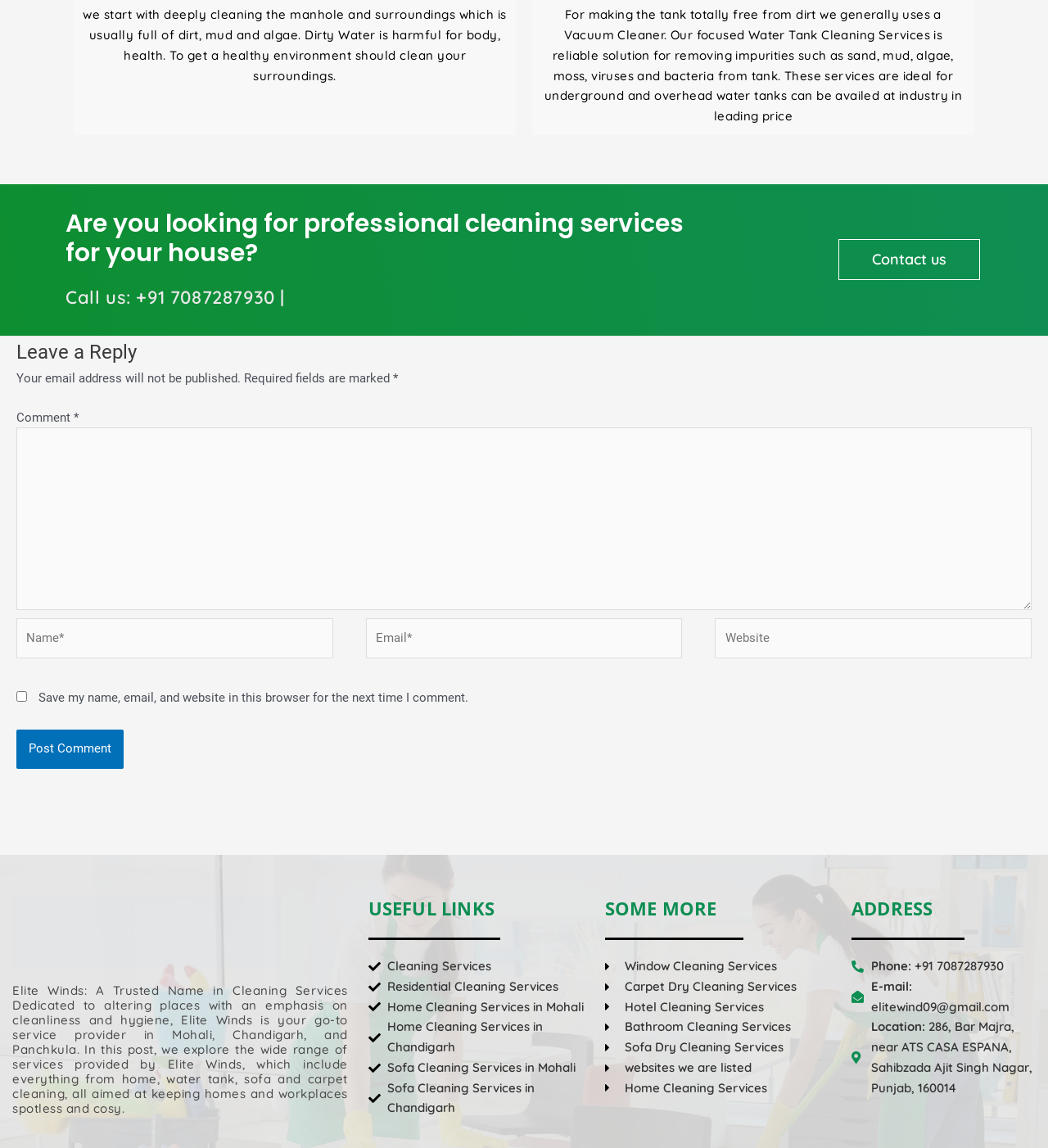Please specify the bounding box coordinates of the element that should be clicked to execute the given instruction: 'Call the phone number'. Ensure the coordinates are four float numbers between 0 and 1, expressed as [left, top, right, bottom].

[0.062, 0.249, 0.272, 0.269]